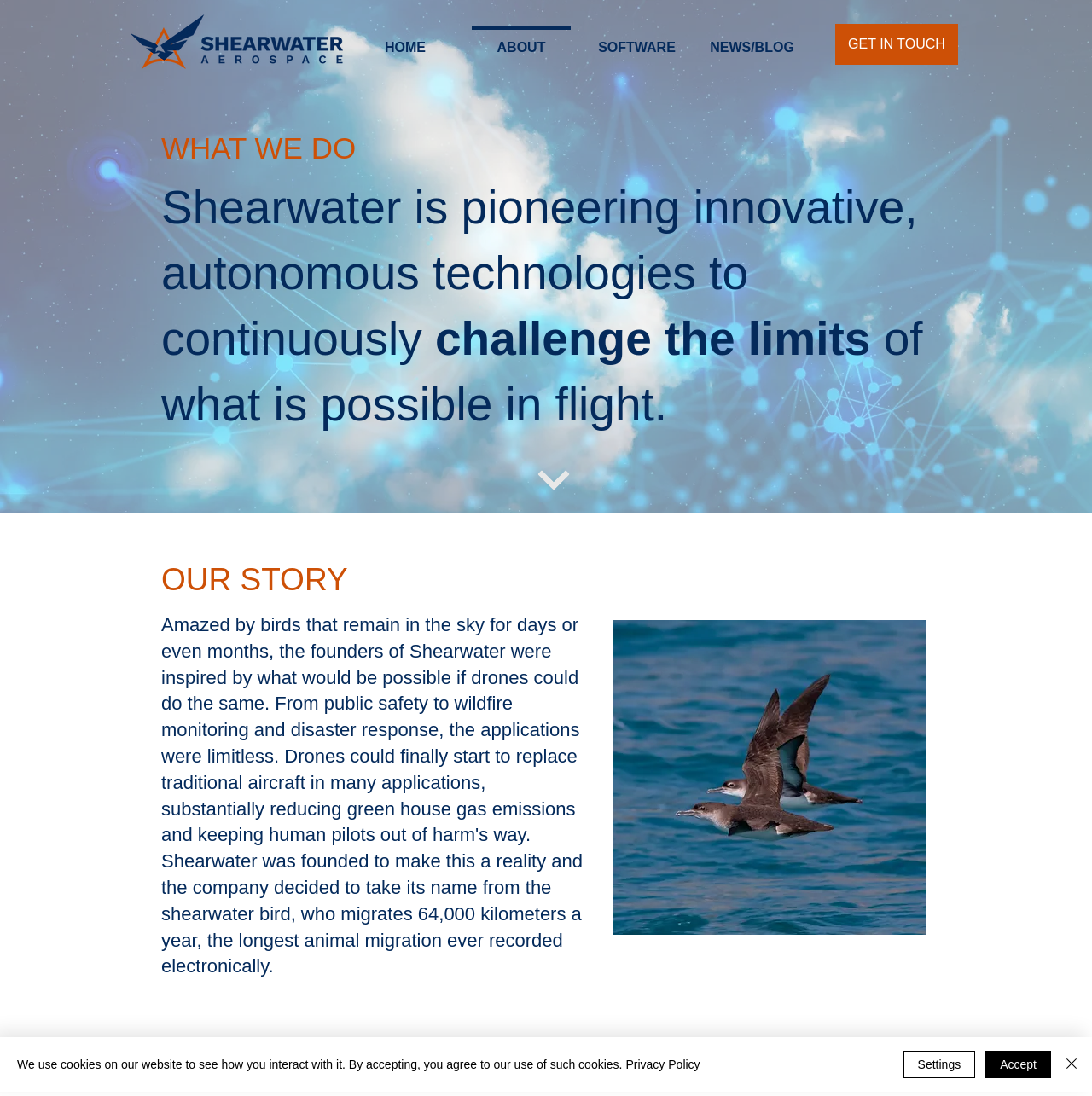Can you specify the bounding box coordinates for the region that should be clicked to fulfill this instruction: "Get in touch with the company".

[0.765, 0.022, 0.877, 0.059]